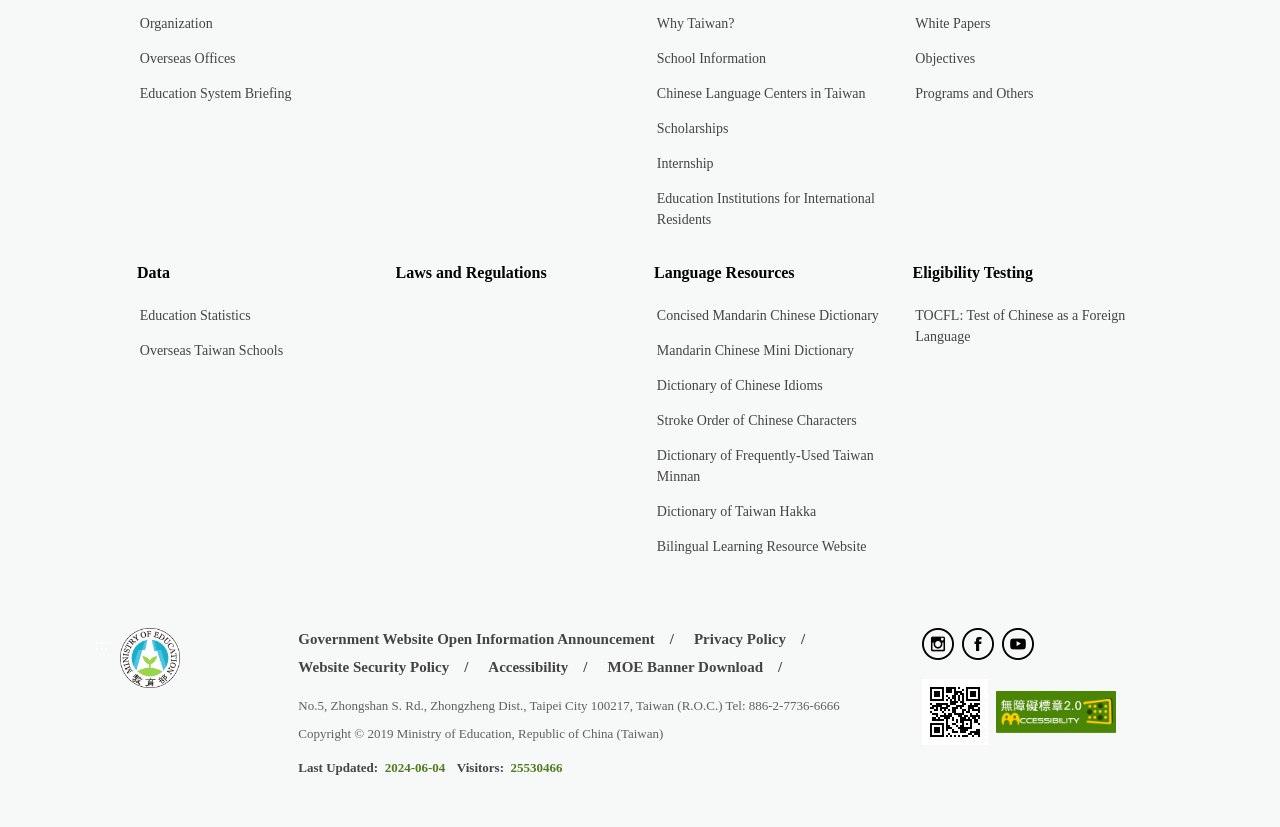Pinpoint the bounding box coordinates of the clickable element needed to complete the instruction: "Visit the 'Scholarships' page". The coordinates should be provided as four float numbers between 0 and 1: [left, top, right, bottom].

[0.511, 0.135, 0.714, 0.177]